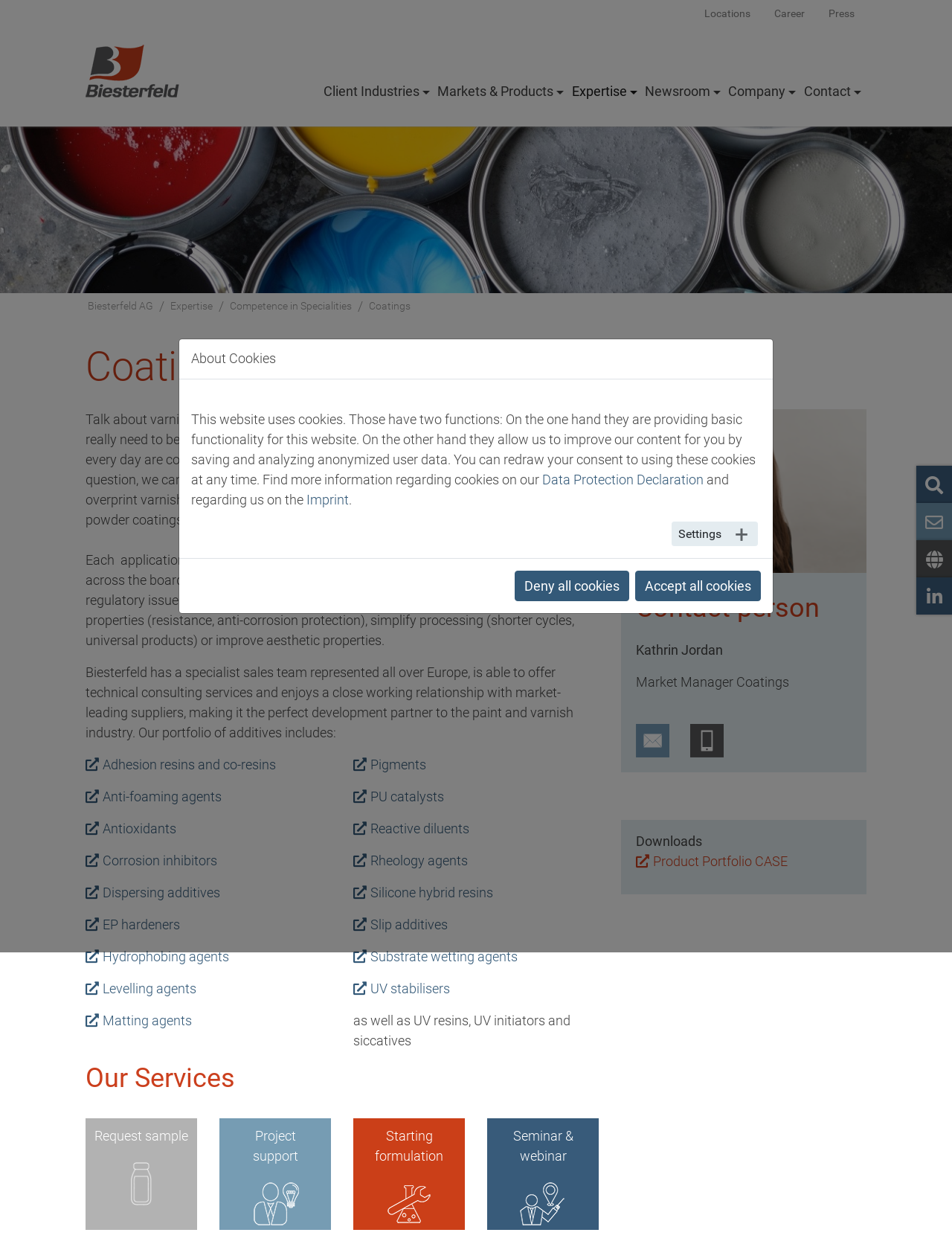Please identify the coordinates of the bounding box for the clickable region that will accomplish this instruction: "Click on the 'Contact' link".

[0.842, 0.06, 0.91, 0.085]